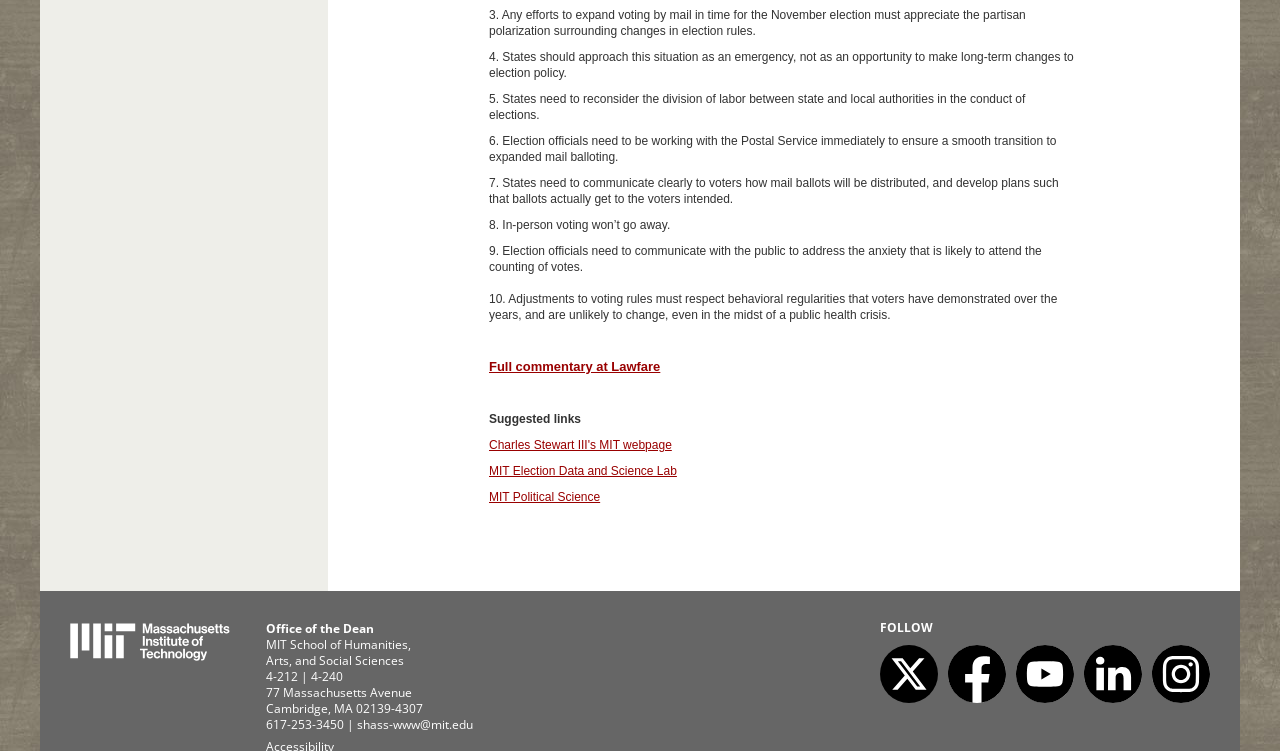Pinpoint the bounding box coordinates for the area that should be clicked to perform the following instruction: "Visit Charles Stewart III's MIT webpage".

[0.382, 0.583, 0.525, 0.602]